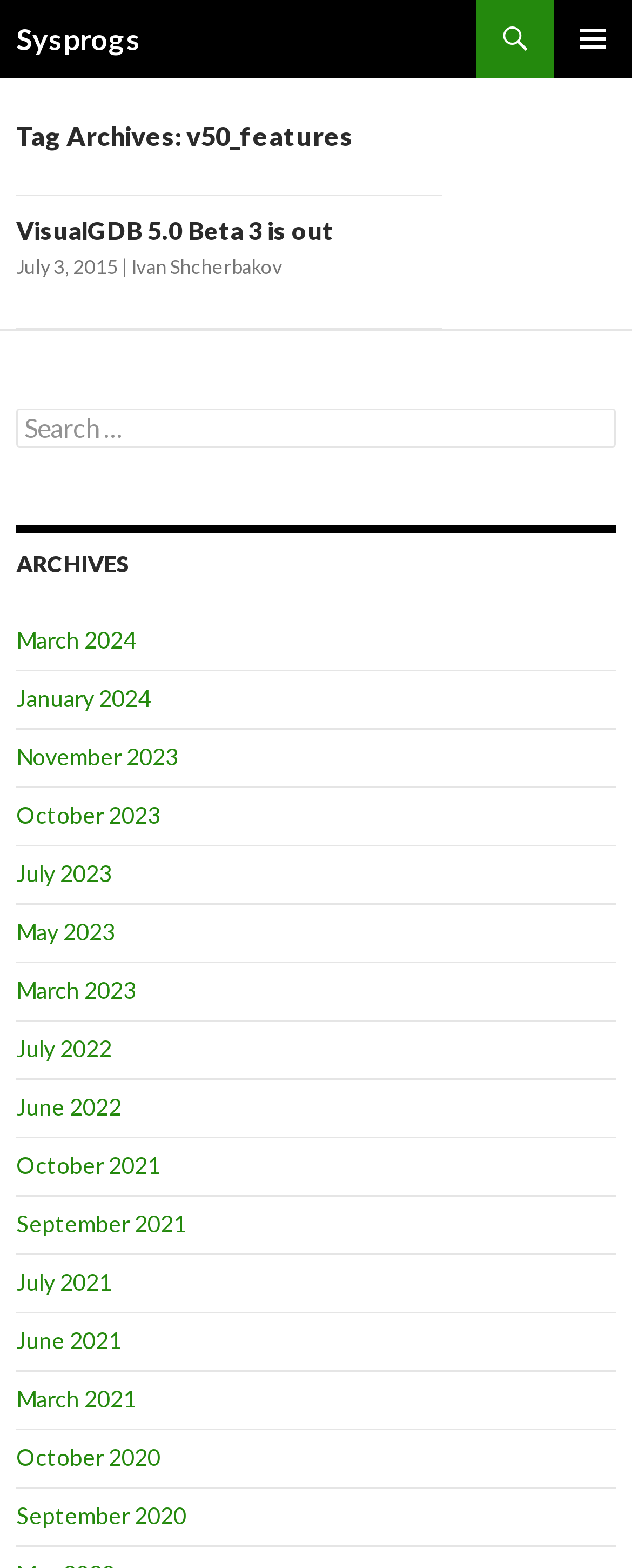Locate the bounding box coordinates of the element you need to click to accomplish the task described by this instruction: "go to Sysprogs homepage".

[0.026, 0.0, 0.223, 0.05]